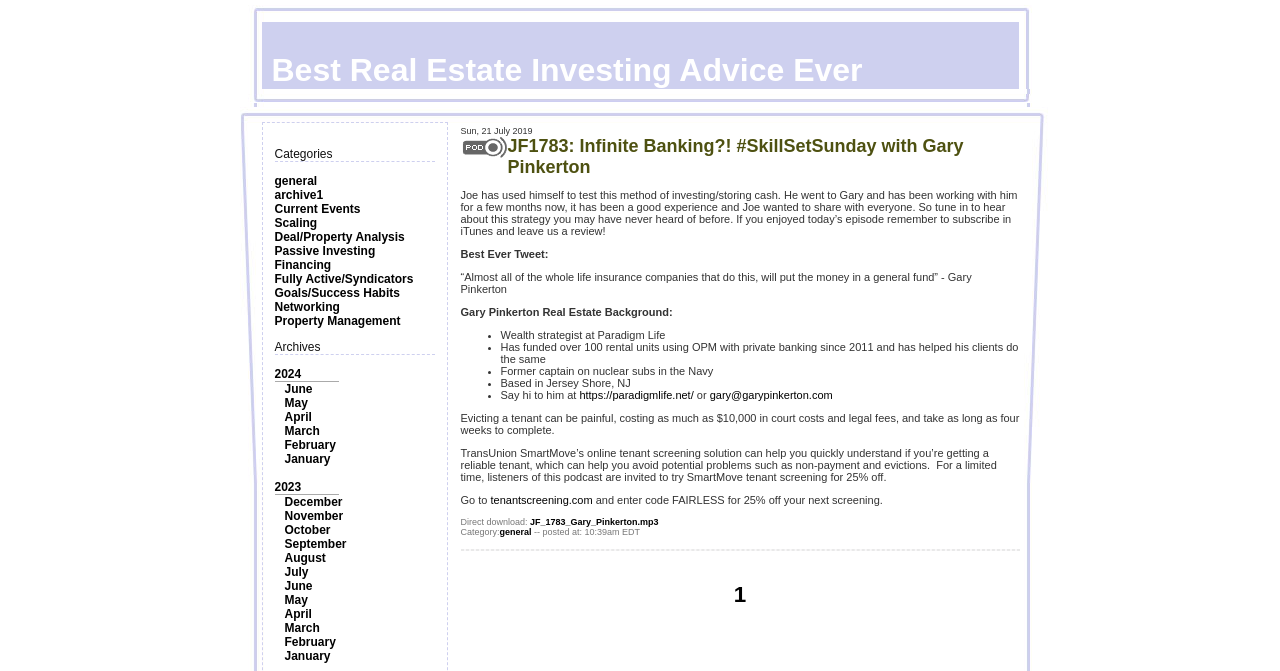What is the category of the podcast episode?
Identify the answer in the screenshot and reply with a single word or phrase.

general